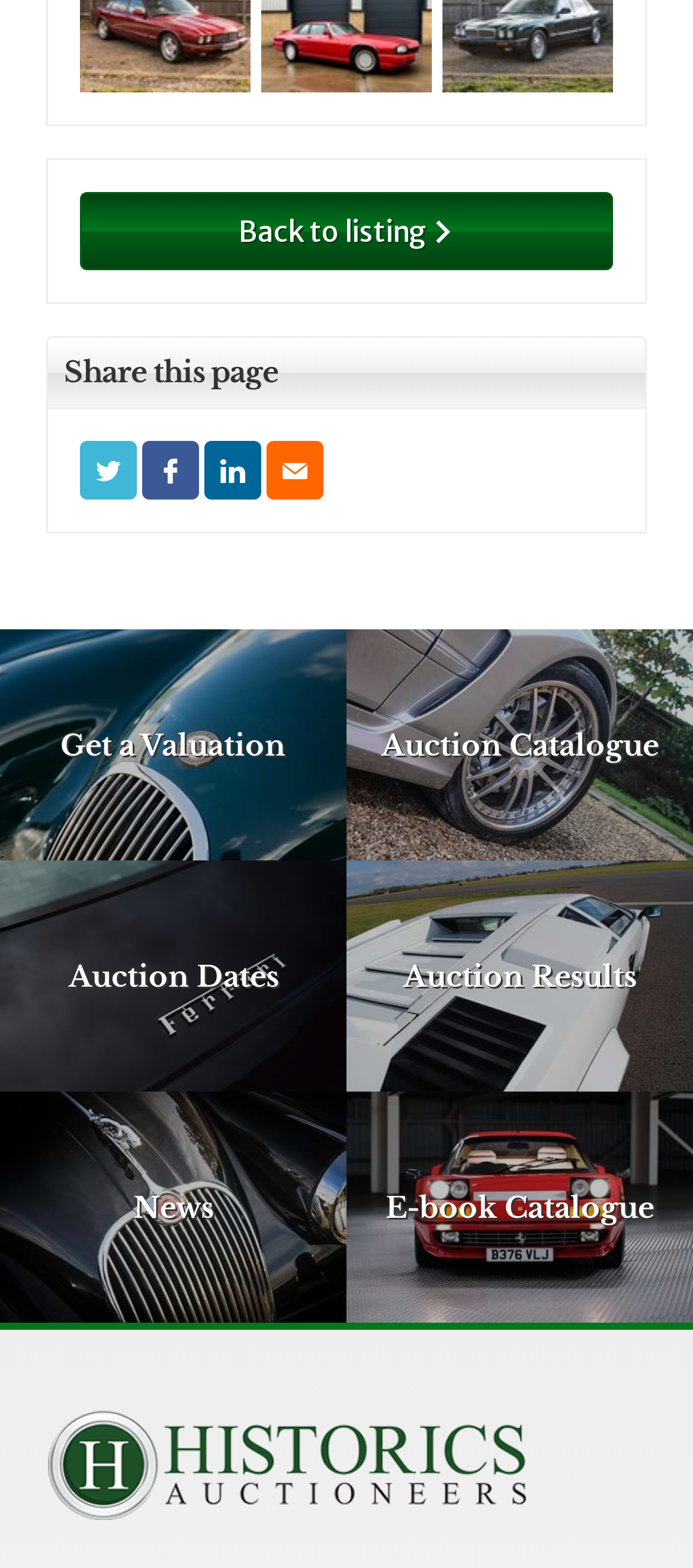How many social media platforms can you share this page on?
Please respond to the question thoroughly and include all relevant details.

There are four social media platforms that you can share this page on, which are Twitter, Facebook, LinkedIn, and Email, as indicated by the links 'Share on Twitter', 'Share on Facebook', 'Share on LinkedIn', and 'Share via Email'.